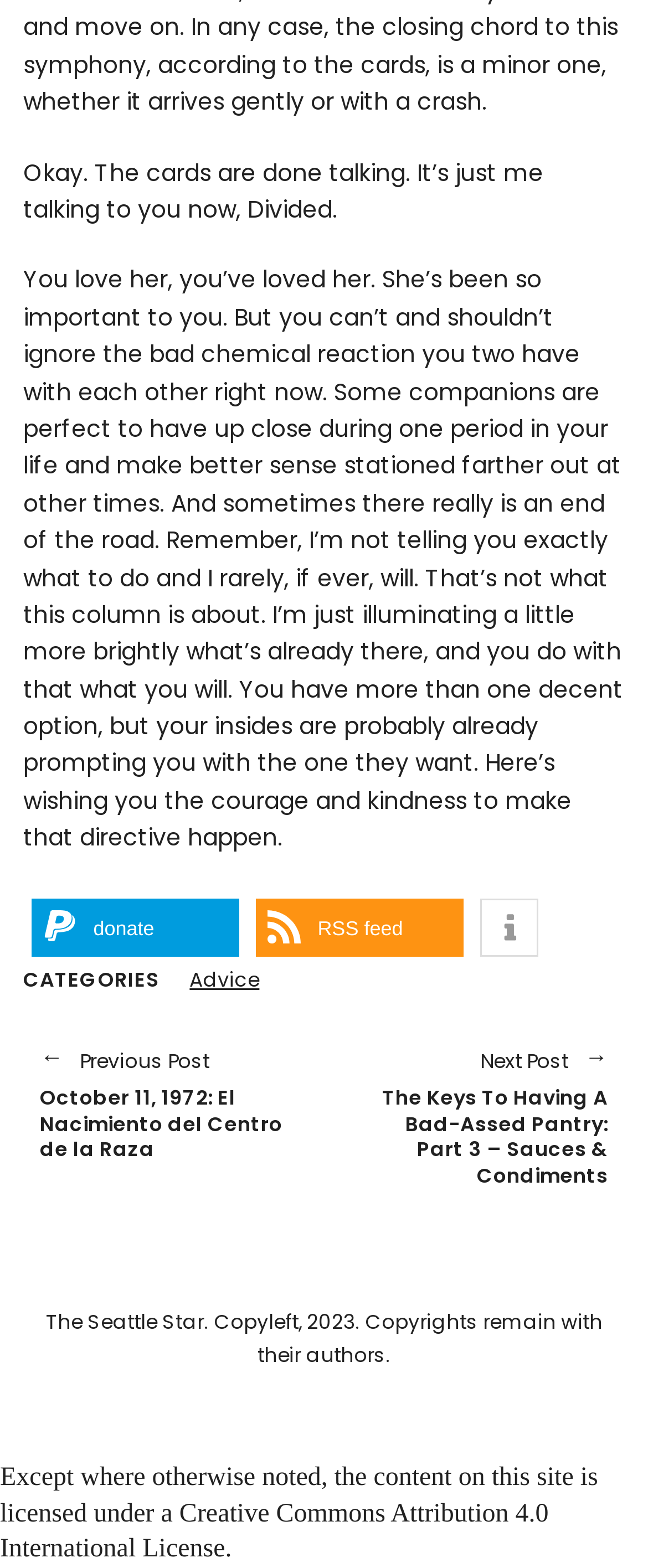Please provide a comprehensive response to the question below by analyzing the image: 
What are the categories available on the website?

The only category mentioned on the page is 'Advice', which is listed in the footer section of the page.